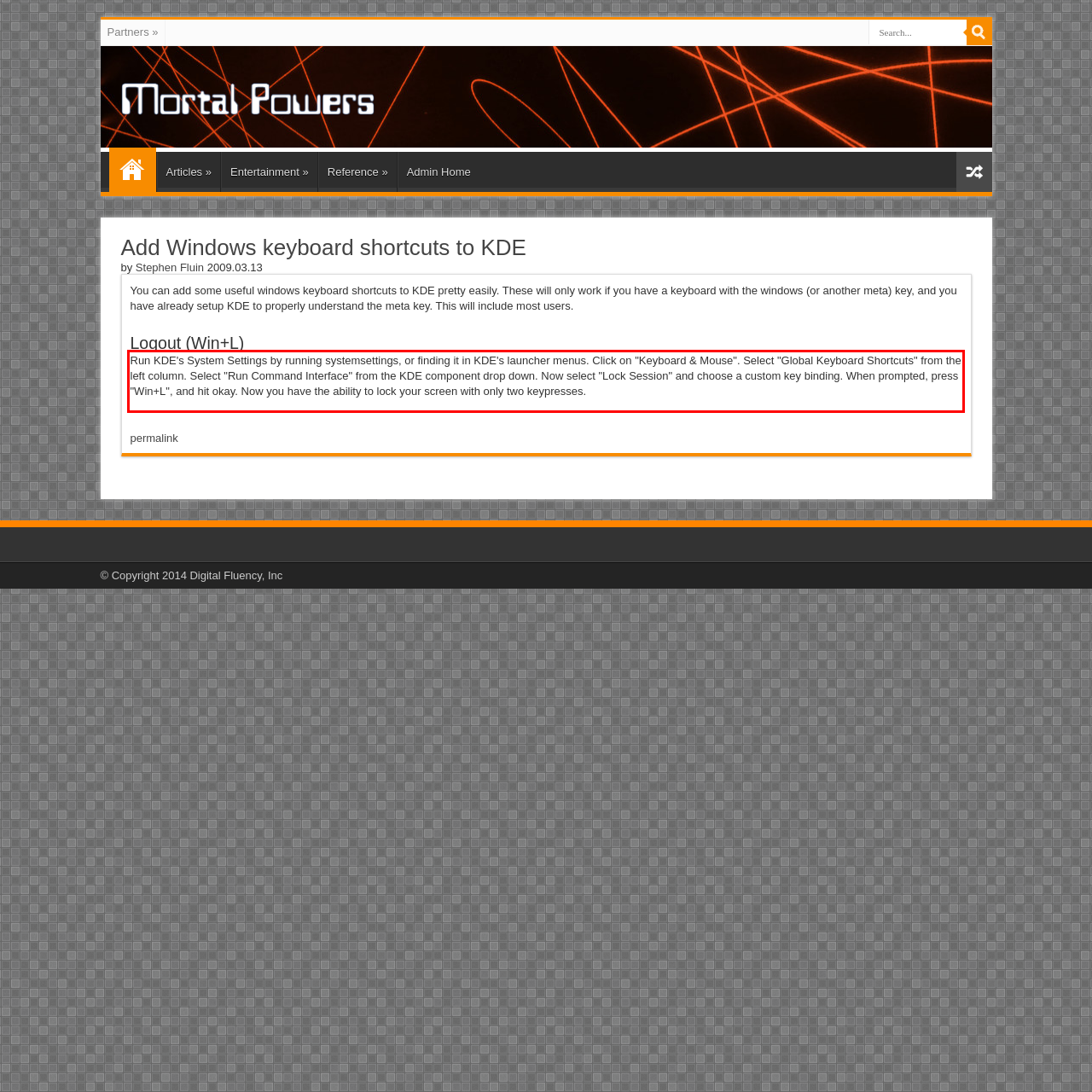Inspect the webpage screenshot that has a red bounding box and use OCR technology to read and display the text inside the red bounding box.

Run KDE's System Settings by running systemsettings, or finding it in KDE's launcher menus. Click on "Keyboard & Mouse". Select "Global Keyboard Shortcuts" from the left column. Select "Run Command Interface" from the KDE component drop down. Now select "Lock Session" and choose a custom key binding. When prompted, press "Win+L", and hit okay. Now you have the ability to lock your screen with only two keypresses.